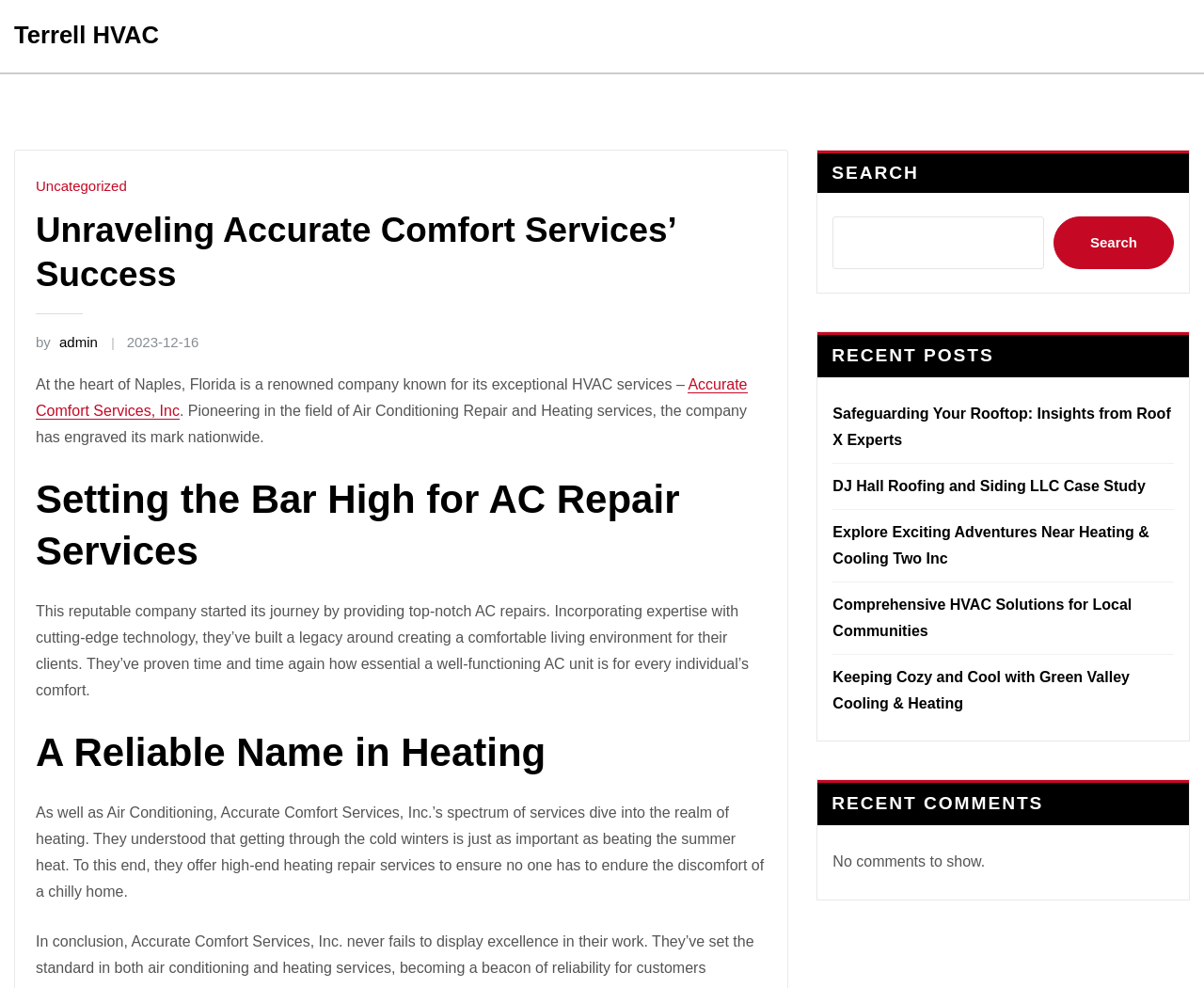Determine the bounding box coordinates of the clickable region to carry out the instruction: "View the post about Comprehensive HVAC Solutions for Local Communities".

[0.692, 0.604, 0.94, 0.647]